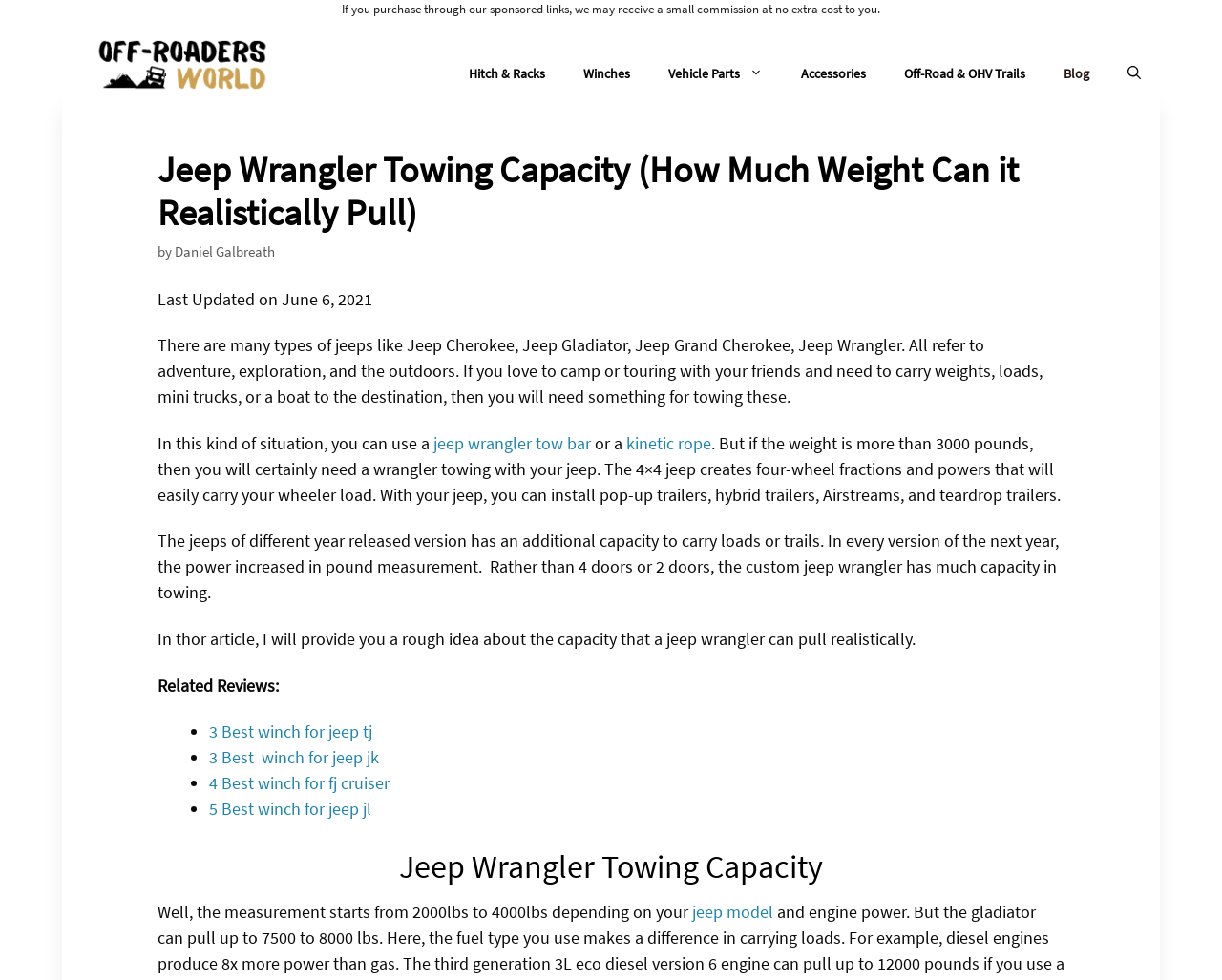Using the provided description: "jeep wrangler tow bar", find the bounding box coordinates of the corresponding UI element. The output should be four float numbers between 0 and 1, in the format [left, top, right, bottom].

[0.355, 0.441, 0.484, 0.463]